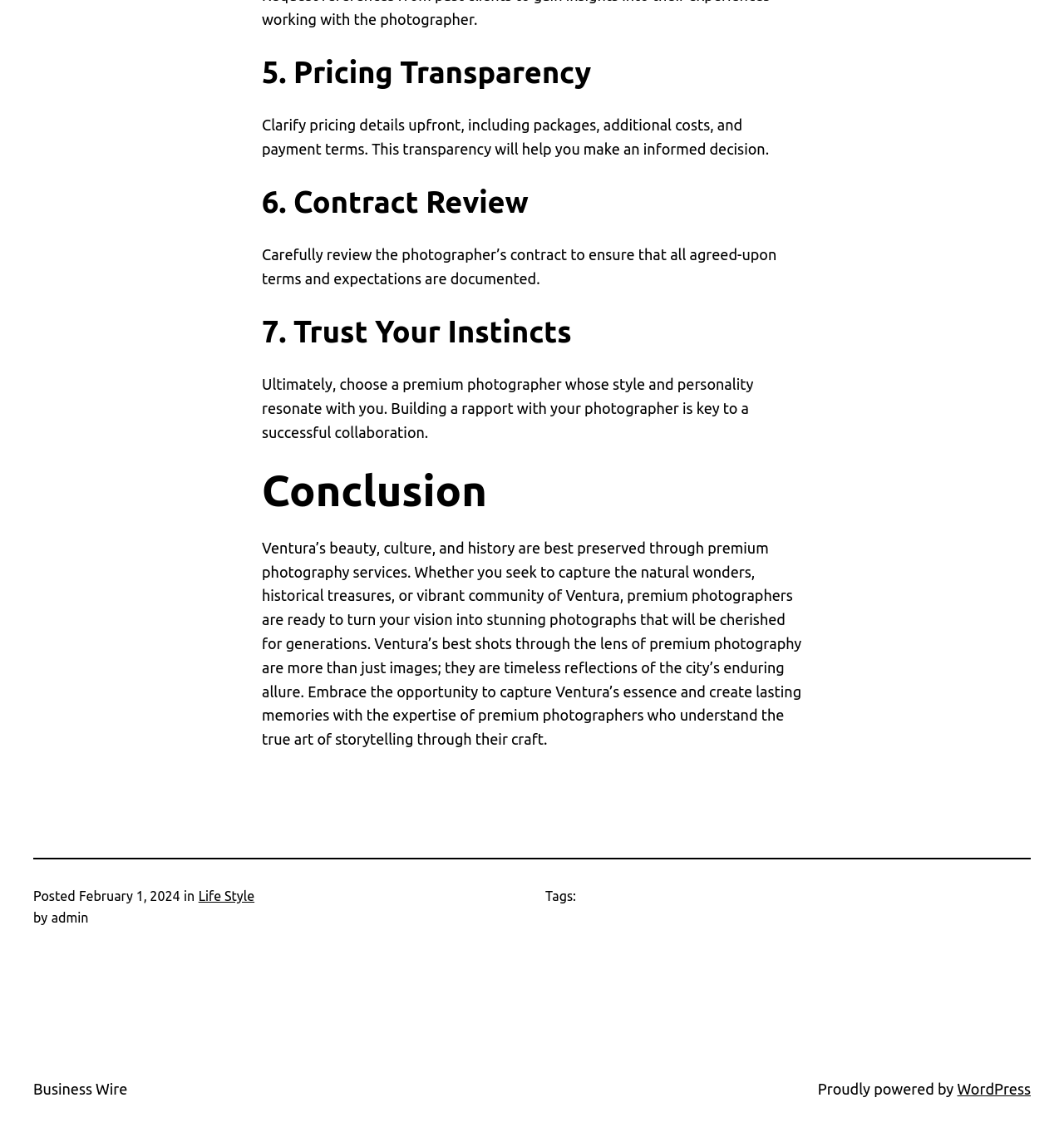When was the article posted?
Identify the answer in the screenshot and reply with a single word or phrase.

February 1, 2024